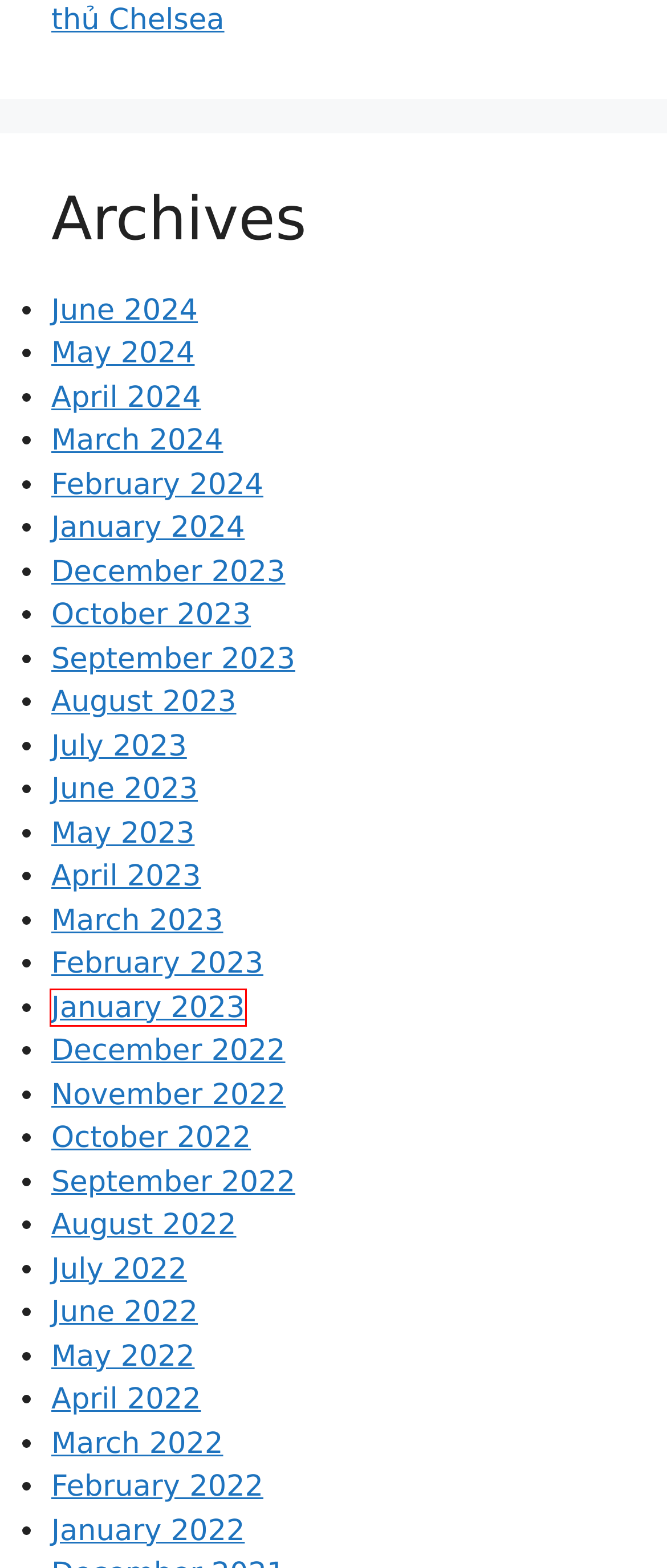You are provided with a screenshot of a webpage where a red rectangle bounding box surrounds an element. Choose the description that best matches the new webpage after clicking the element in the red bounding box. Here are the choices:
A. April 2024 – Code Pr0ject
B. February 2024 – Code Pr0ject
C. January 2023 – Code Pr0ject
D. September 2022 – Code Pr0ject
E. February 2023 – Code Pr0ject
F. May 2022 – Code Pr0ject
G. December 2022 – Code Pr0ject
H. July 2022 – Code Pr0ject

C